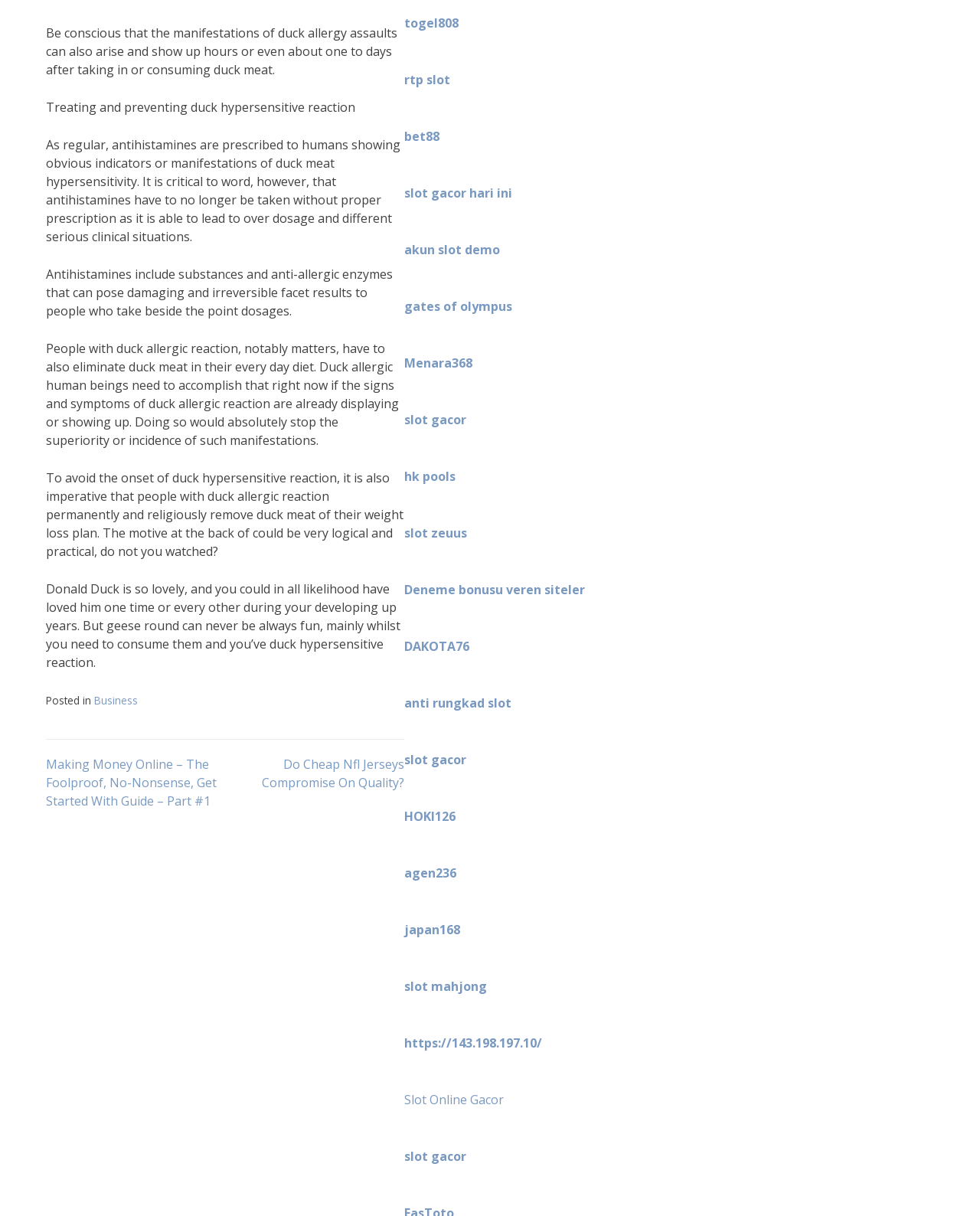What is the purpose of antihistamines in treating duck allergy?
Using the image as a reference, give an elaborate response to the question.

According to the article, antihistamines are prescribed to humans showing obvious indicators or manifestations of duck meat hypersensitivity. This implies that the purpose of antihistamines is to alleviate the symptoms of duck allergy.